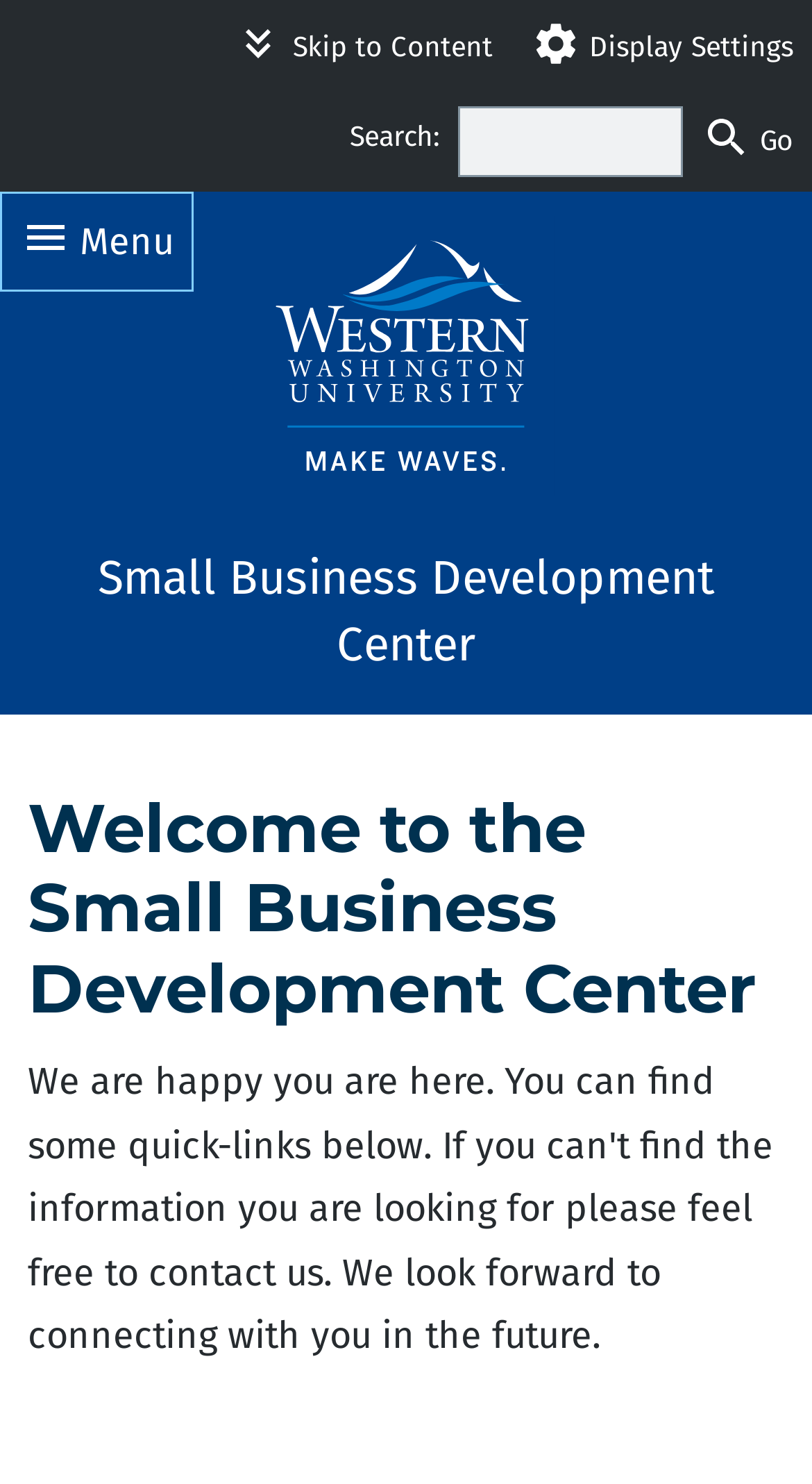Detail the webpage's structure and highlights in your description.

The webpage is the homepage of the Small Business Development Center at Western Washington University. At the top left corner, there is a "Menu" button. To the right of the "Menu" button, there is a "Skip to Content" link. Next to it, a "Display Settings" button is located, which controls the settings menu. 

On the top right side, a search bar is positioned, consisting of a "Search:" label, a search box, and a "Go" button. The search box is initially set to search for "Western". 

Below the search bar, there are two links: "Western Washington University - Make Waves" and "Small Business Development Center". The latter link contains two headings: "HOME" and "Welcome to the Small Business Development Center". The "Welcome to the Small Business Development Center" heading is a more prominent title that spans almost the entire width of the page.